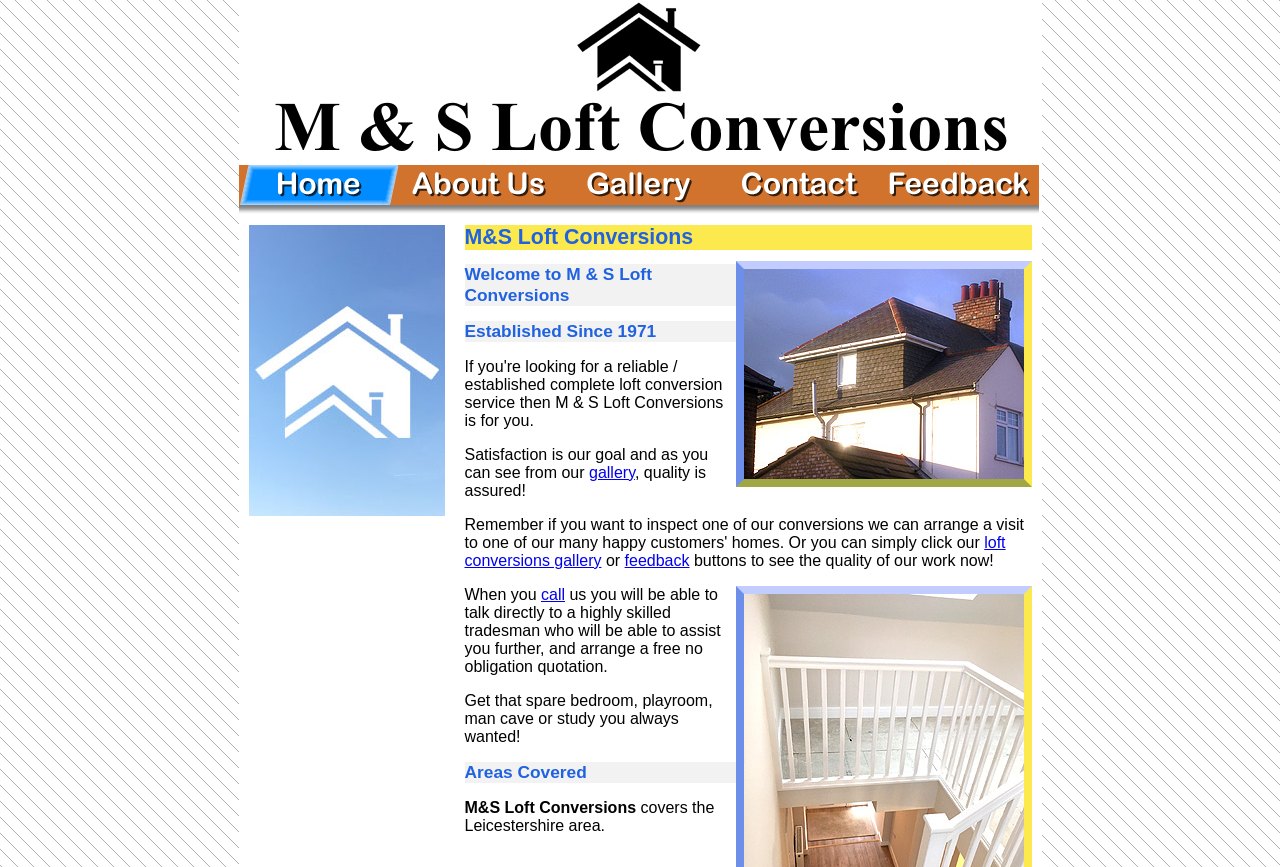Consider the image and give a detailed and elaborate answer to the question: 
What areas does the company cover?

The areas covered by the company can be found in the text 'M&S Loft Conversions covers the Leicestershire area.' at the bottom of the webpage.